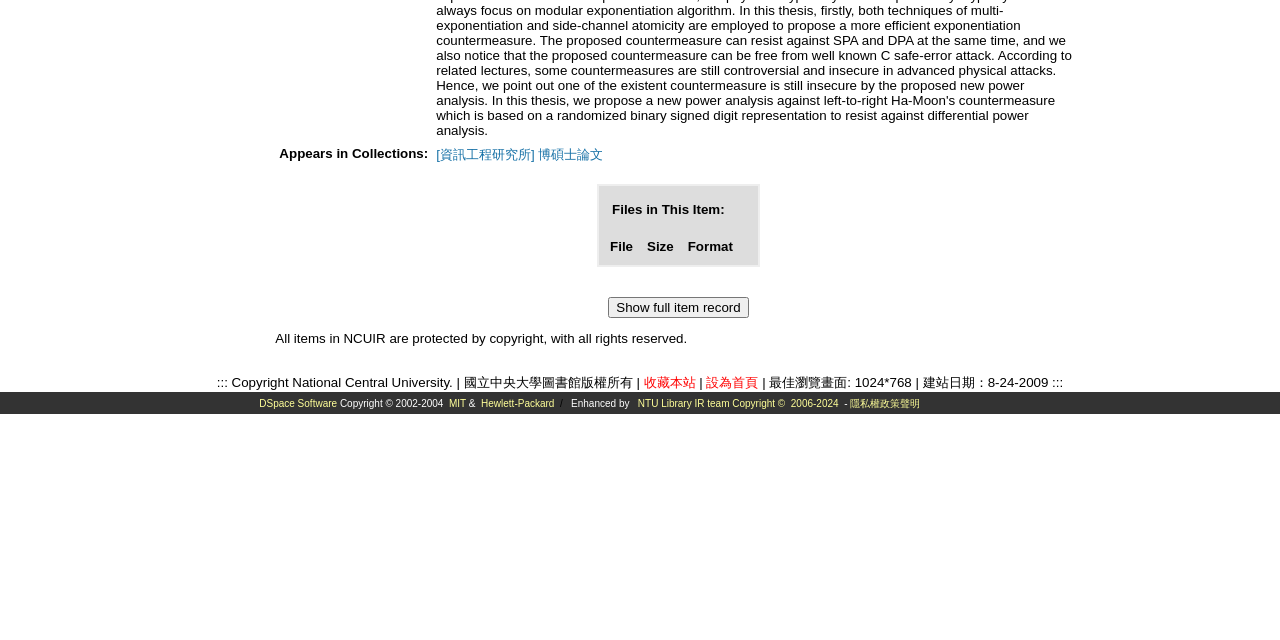Given the element description name="submit_simple" value="Show full item record", specify the bounding box coordinates of the corresponding UI element in the format (top-left x, top-left y, bottom-right x, bottom-right y). All values must be between 0 and 1.

[0.475, 0.462, 0.585, 0.495]